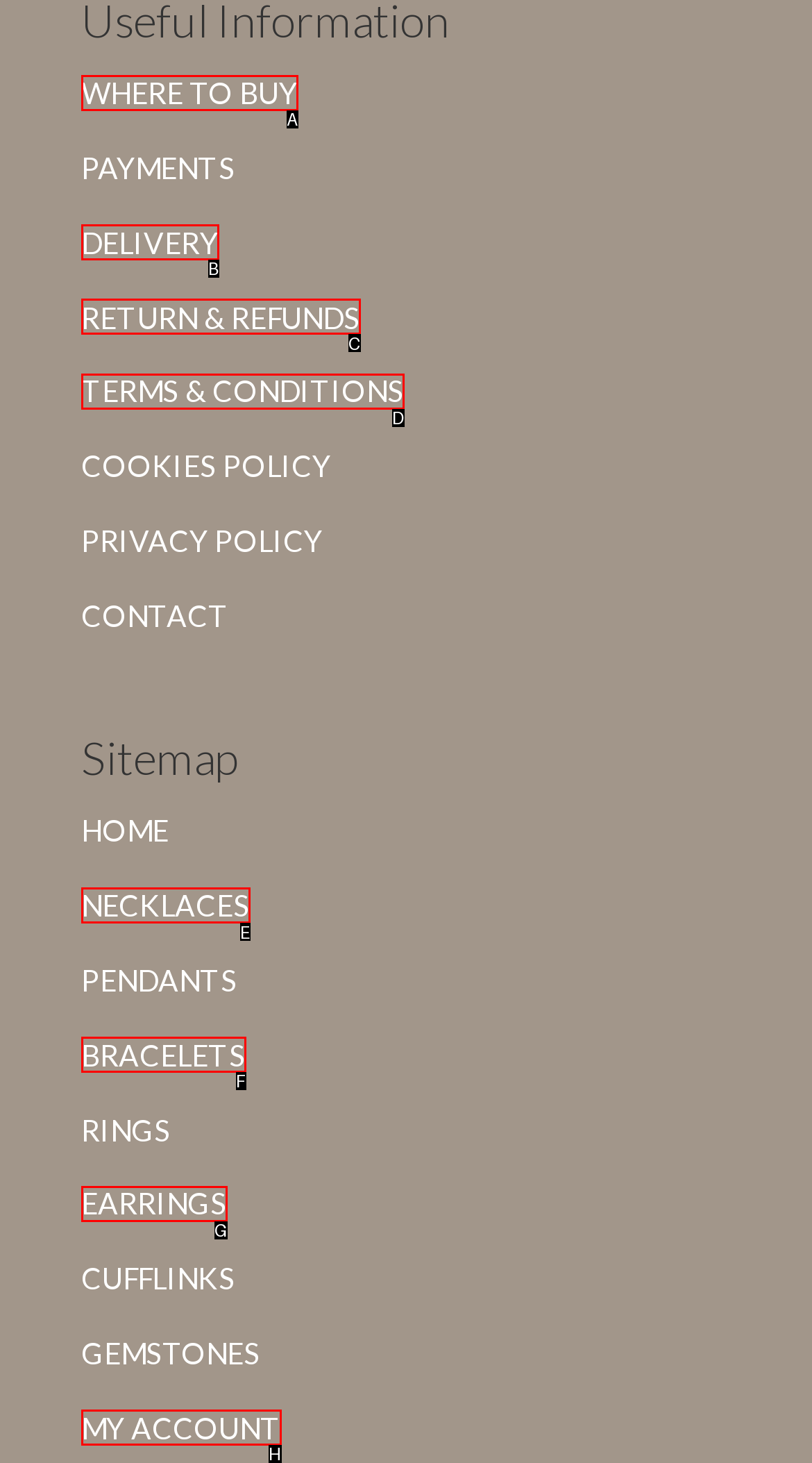Point out the correct UI element to click to carry out this instruction: view necklaces
Answer with the letter of the chosen option from the provided choices directly.

E